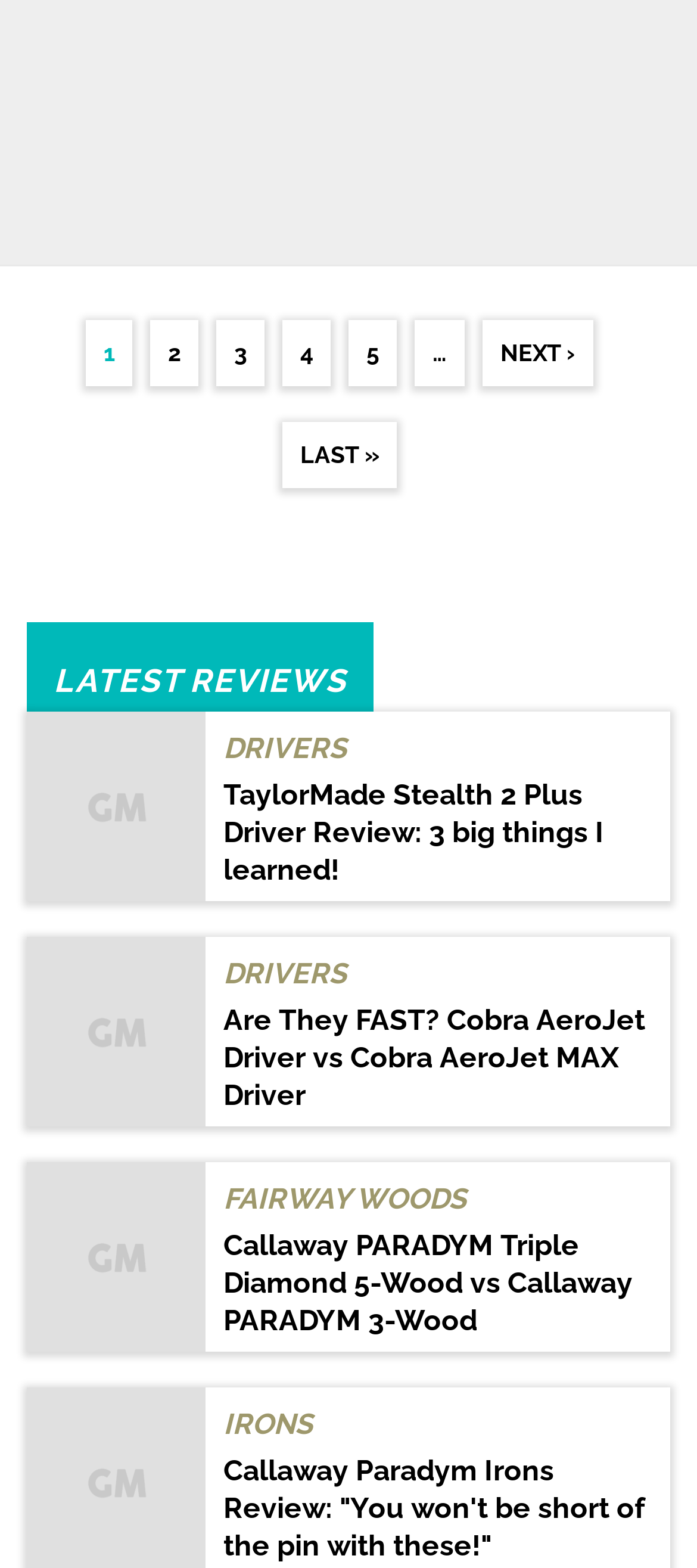What is the purpose of the 'NEXT ›' link?
Refer to the screenshot and answer in one word or phrase.

To navigate to the next page